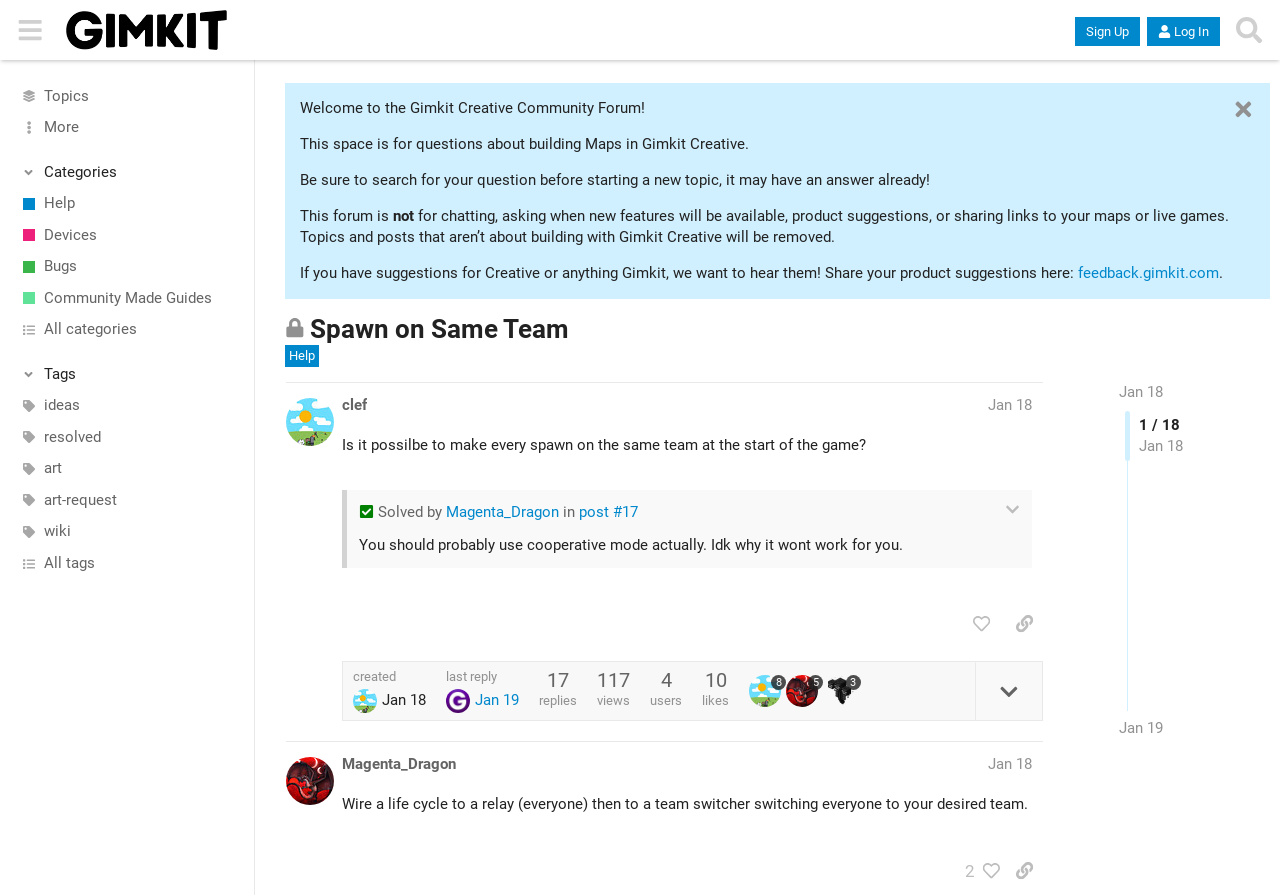Identify the bounding box coordinates for the element that needs to be clicked to fulfill this instruction: "Contact the court". Provide the coordinates in the format of four float numbers between 0 and 1: [left, top, right, bottom].

None